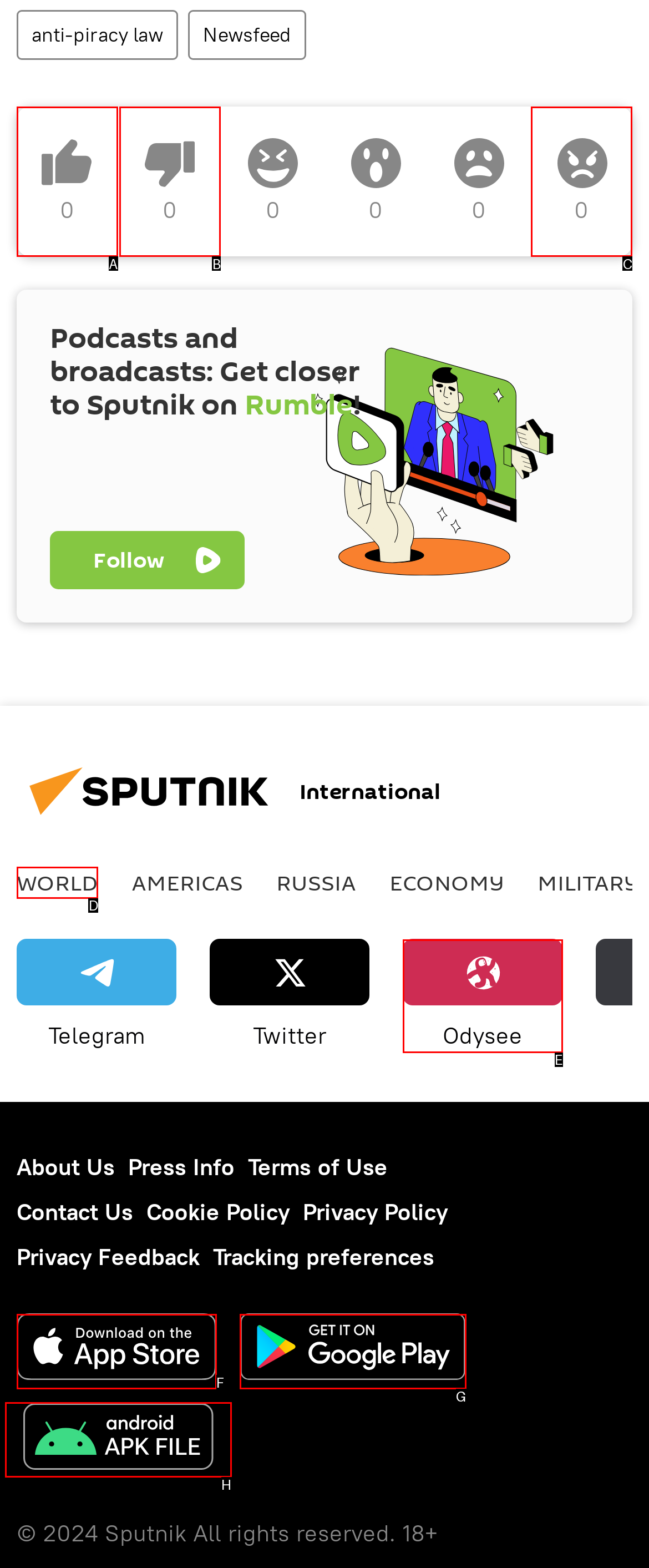Select the appropriate HTML element to click on to finish the task: Browse the 'WORLD' section.
Answer with the letter corresponding to the selected option.

D